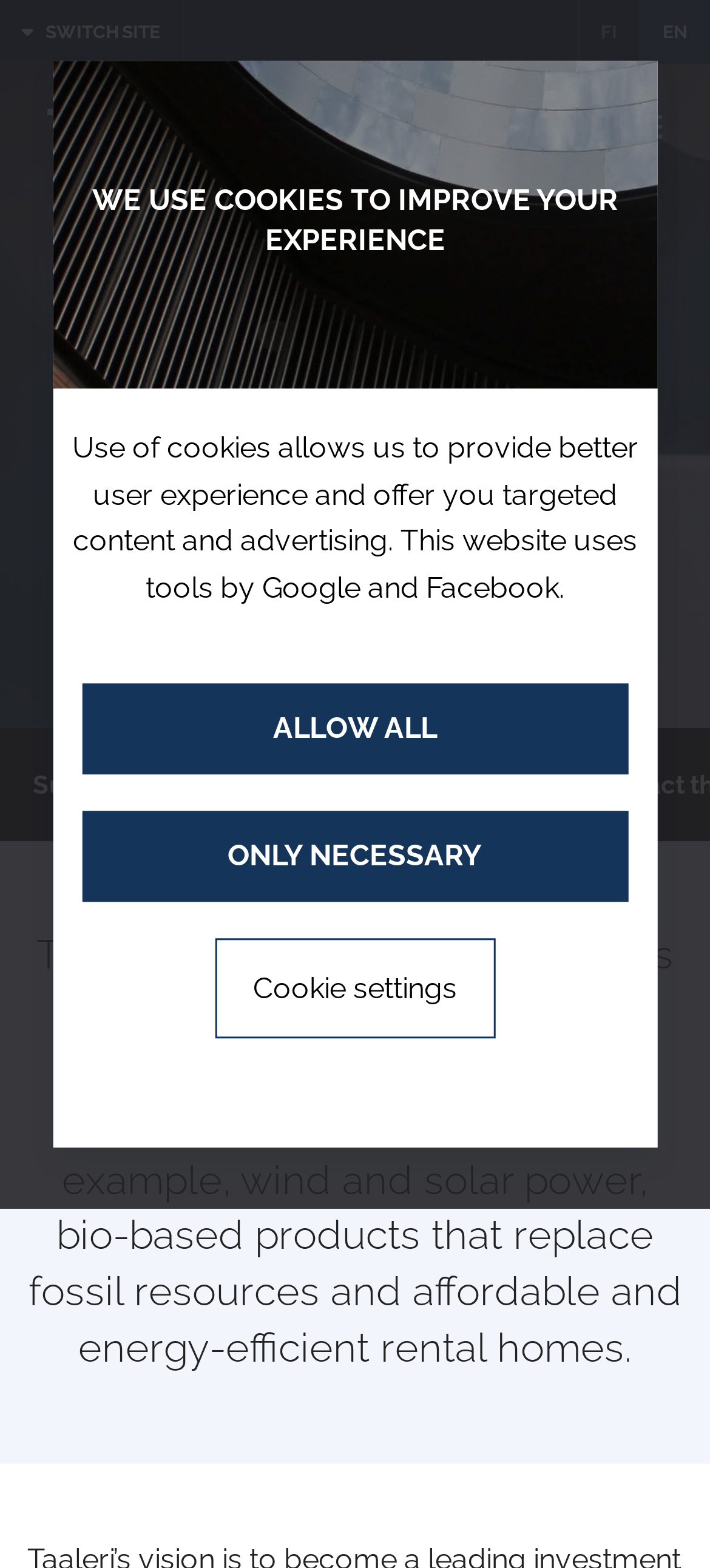What is the focus of Taaleri's private equity funds? Using the information from the screenshot, answer with a single word or phrase.

Renewable energy and sustainable development